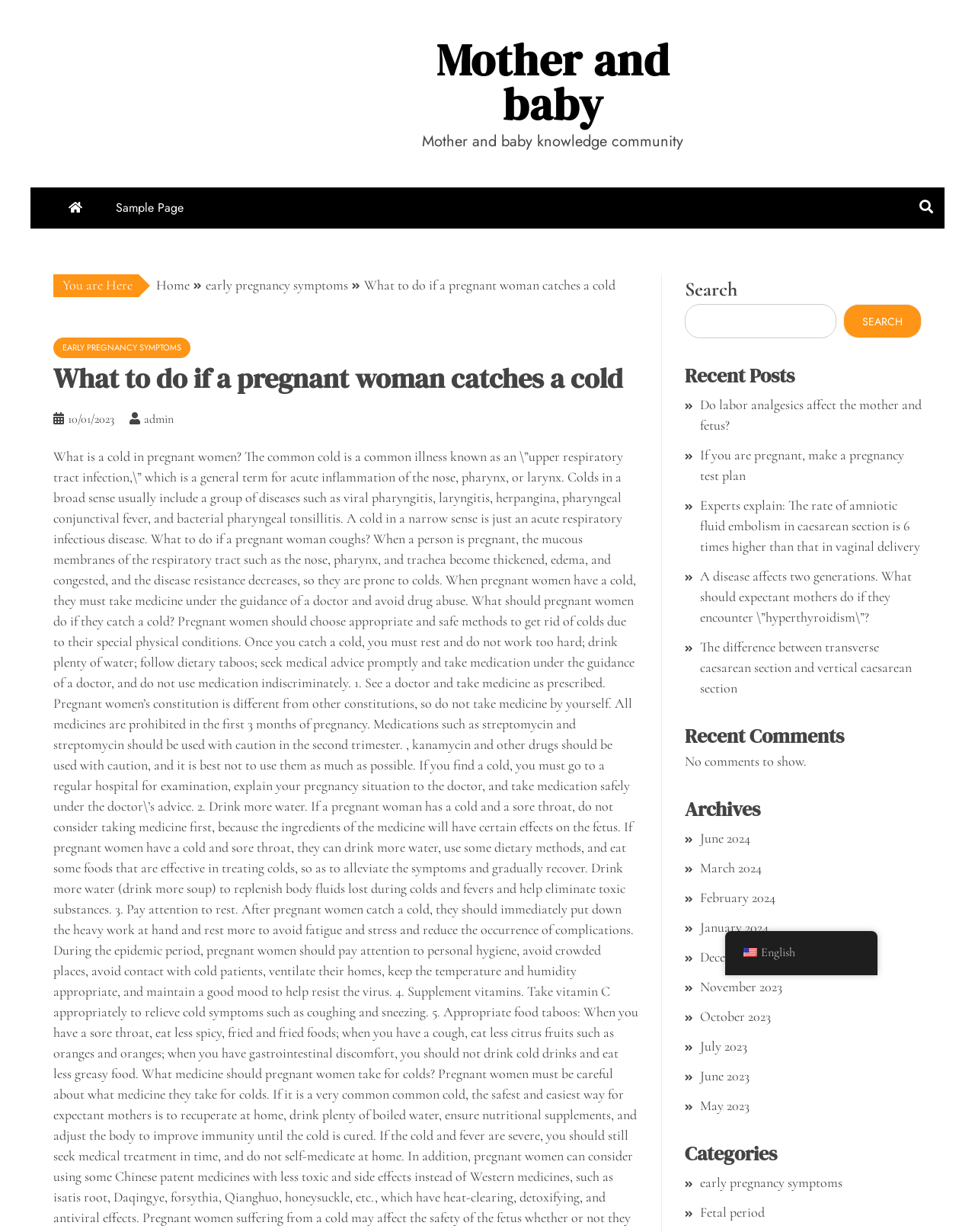What is the name of the knowledge community?
Give a detailed response to the question by analyzing the screenshot.

The name of the knowledge community can be found in the static text element 'Mother and baby knowledge community' which is located at the top of the webpage, indicating that this is a community focused on mother and baby related topics.